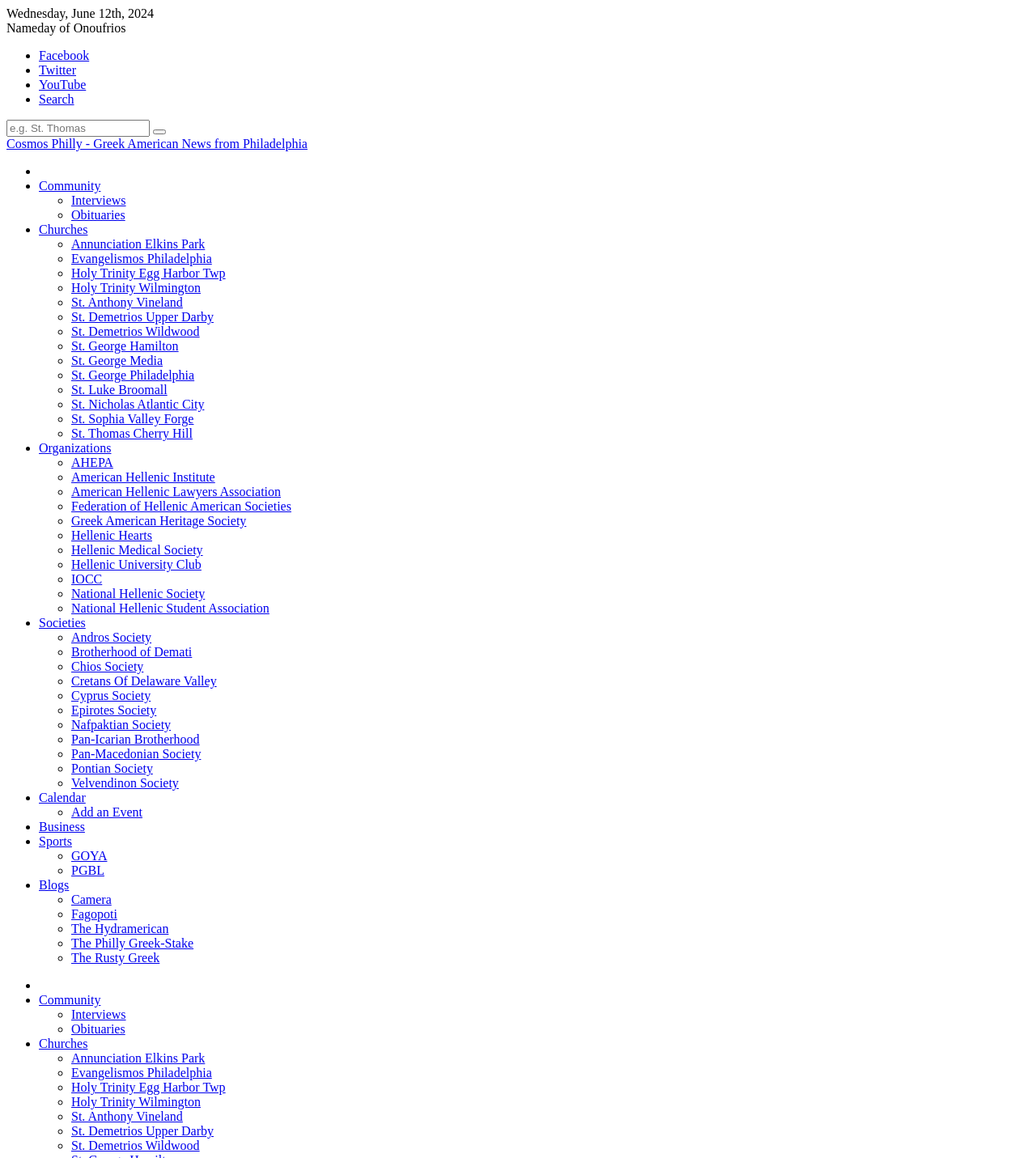Find the UI element described as: "St. Anthony Vineland" and predict its bounding box coordinates. Ensure the coordinates are four float numbers between 0 and 1, [left, top, right, bottom].

[0.069, 0.255, 0.176, 0.267]